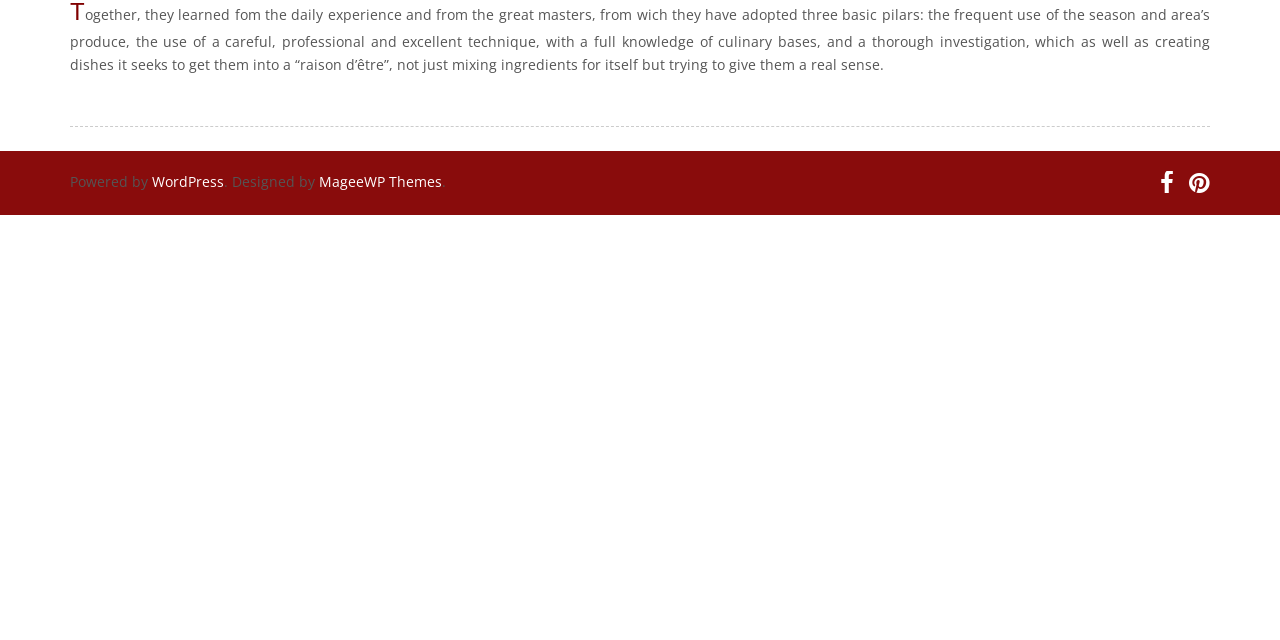Identify the bounding box of the UI component described as: "omnichannel".

None